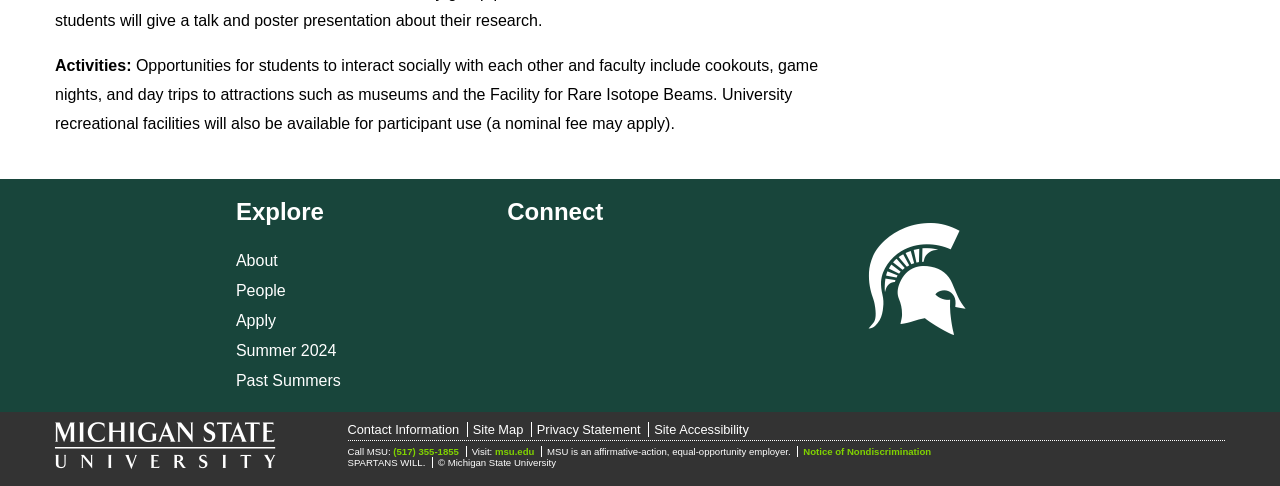What are the opportunities for students to interact socially?
Using the information from the image, answer the question thoroughly.

I found the answer by reading the text at the top of the webpage, which describes the opportunities for students to interact socially with each other and faculty.